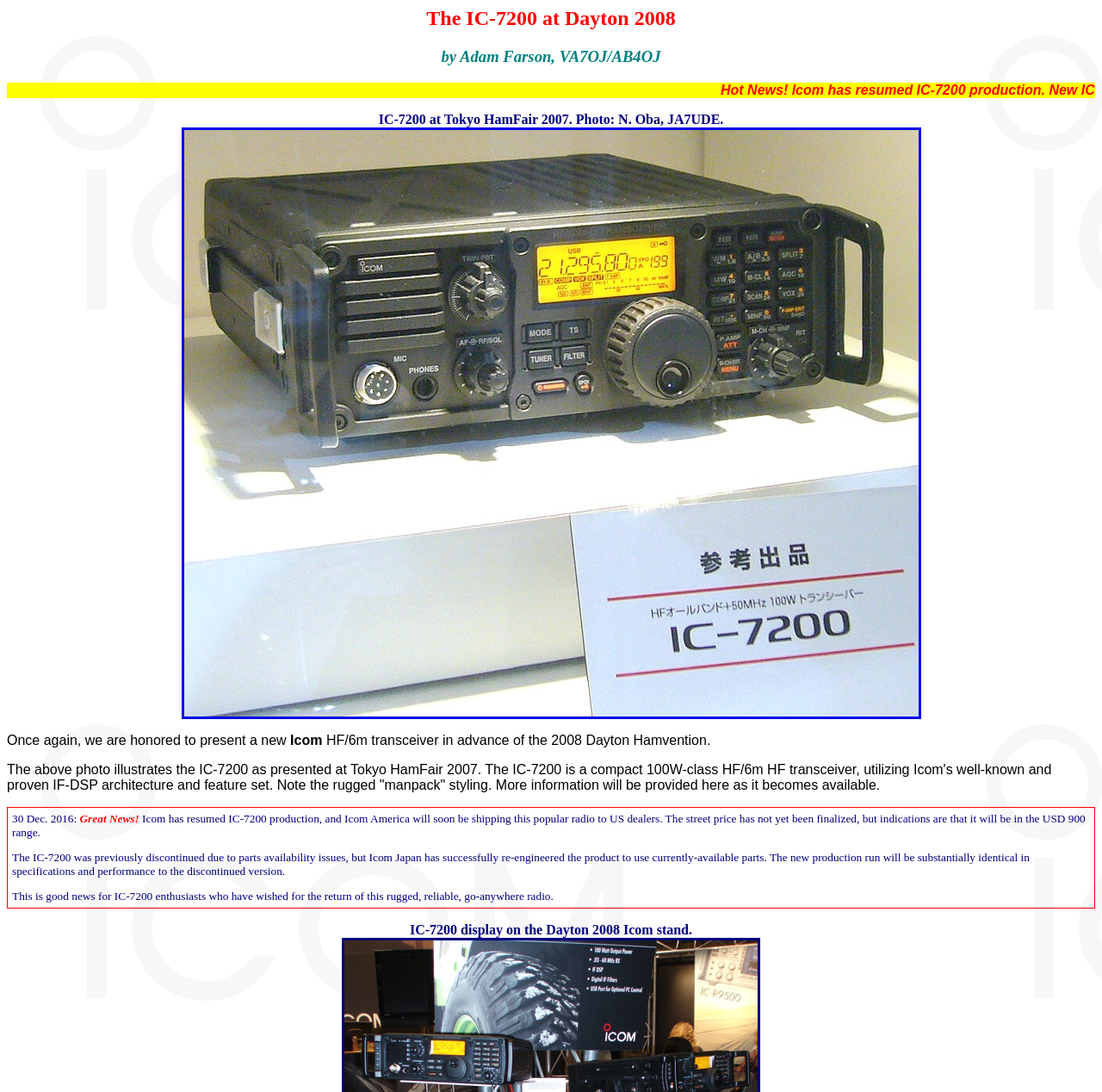Who took the photo of the IC-7200 at Tokyo HamFair 2007?
Please provide a single word or phrase as your answer based on the image.

N. Oba, JA7UDE